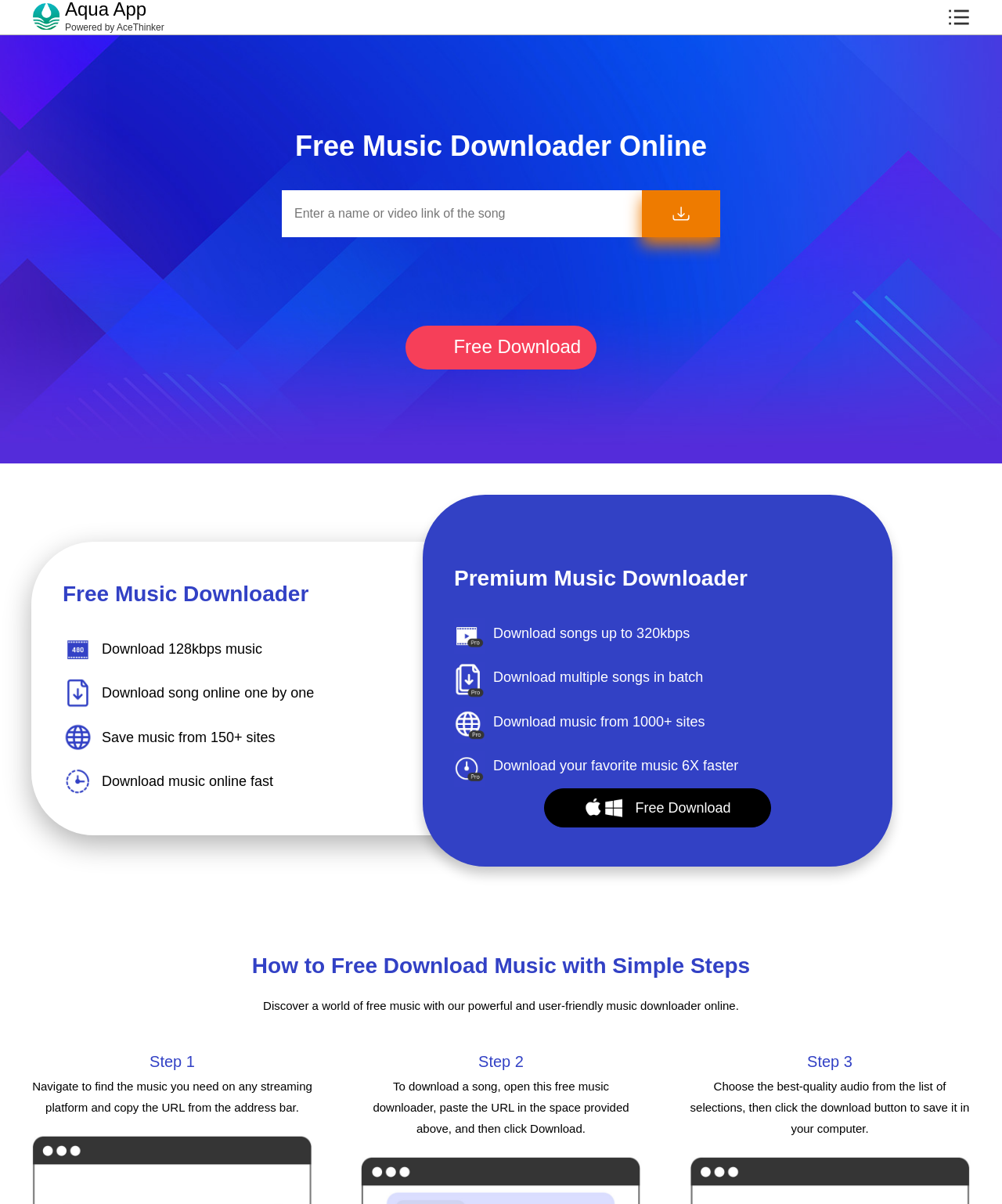Answer in one word or a short phrase: 
What is the minimum quality of music that can be downloaded?

128kbps